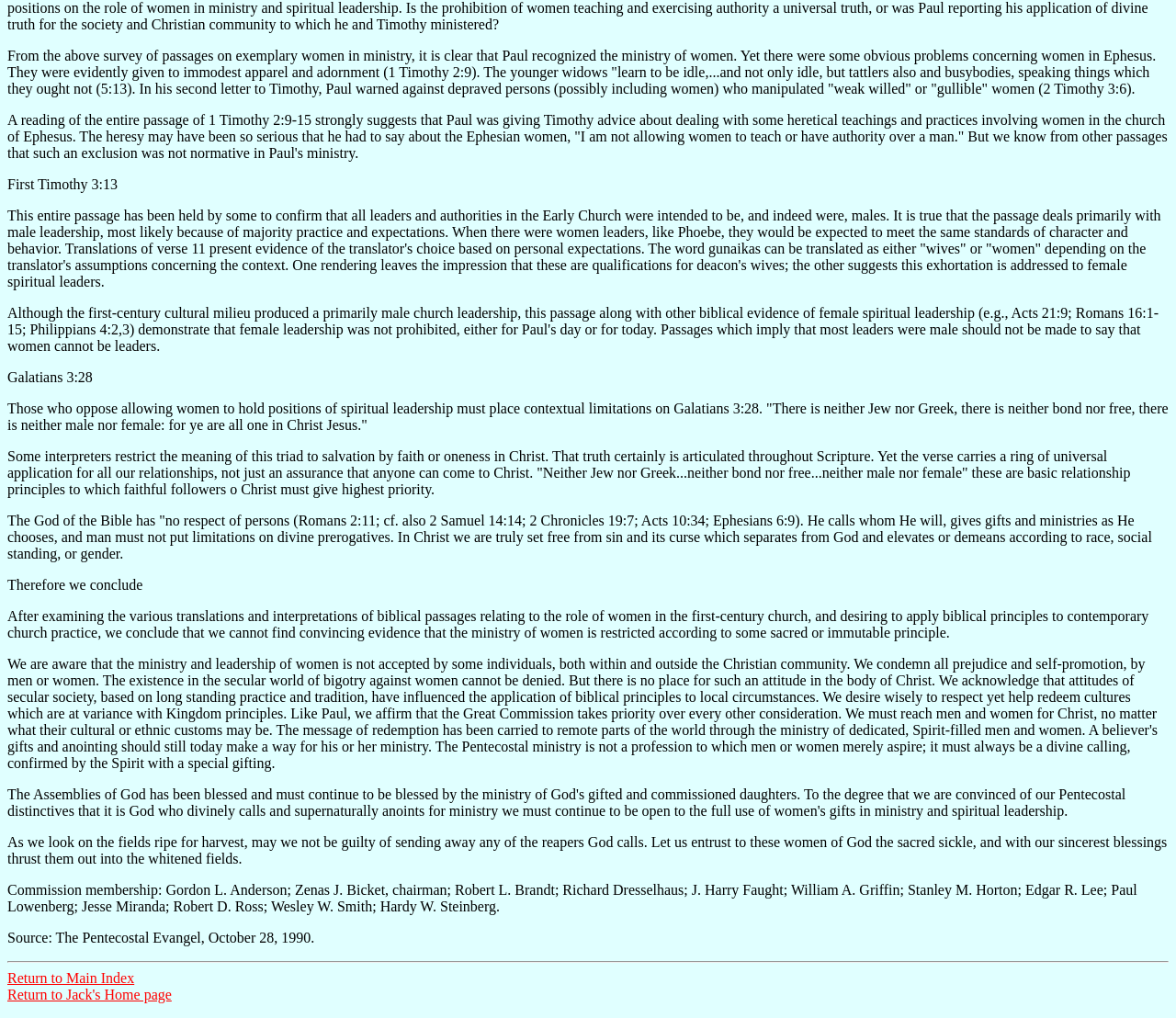Identify the bounding box for the given UI element using the description provided. Coordinates should be in the format (top-left x, top-left y, bottom-right x, bottom-right y) and must be between 0 and 1. Here is the description: Return to Main Index

[0.006, 0.953, 0.114, 0.968]